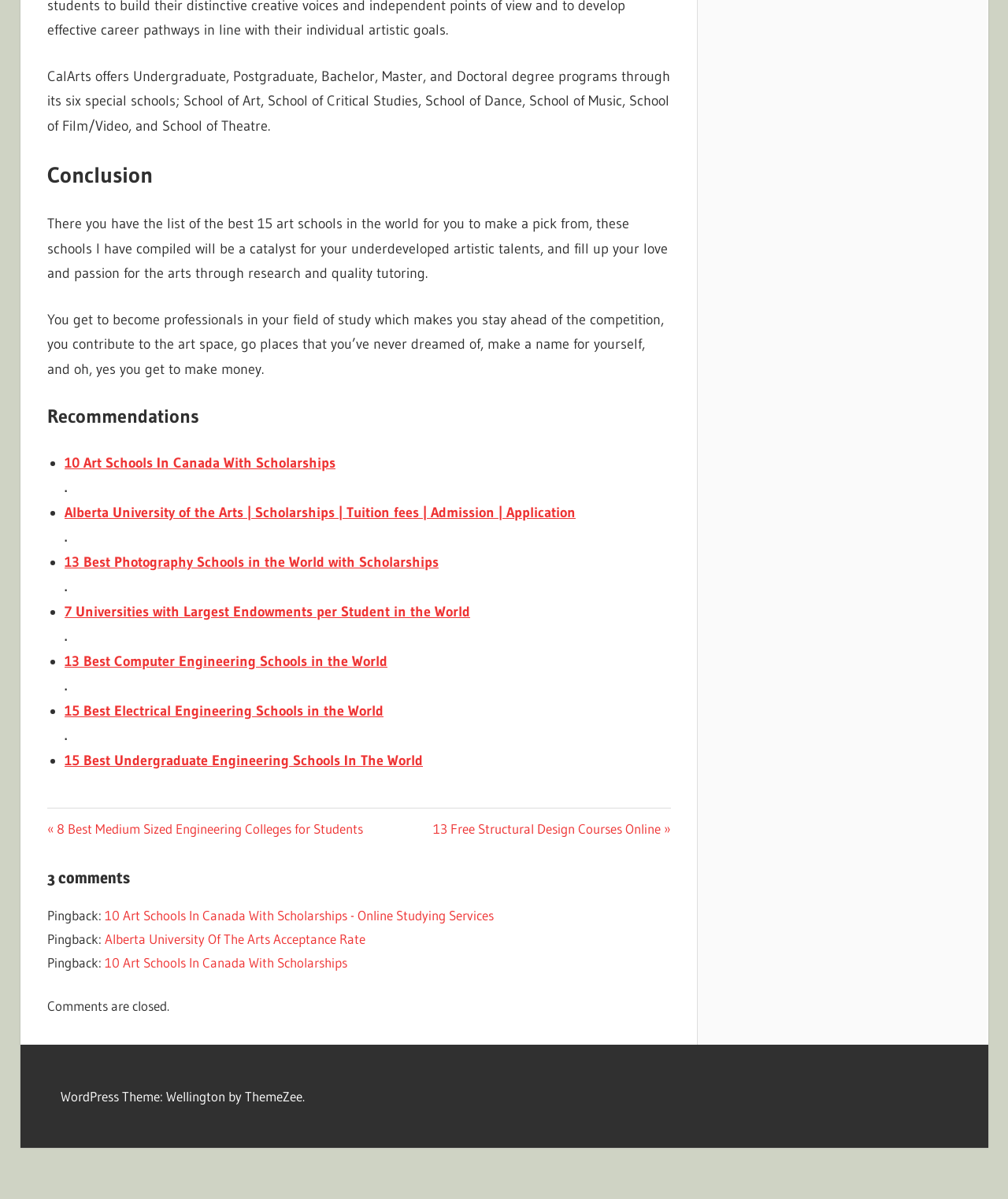What is the name of the theme used for this WordPress site?
From the image, provide a succinct answer in one word or a short phrase.

Wellington